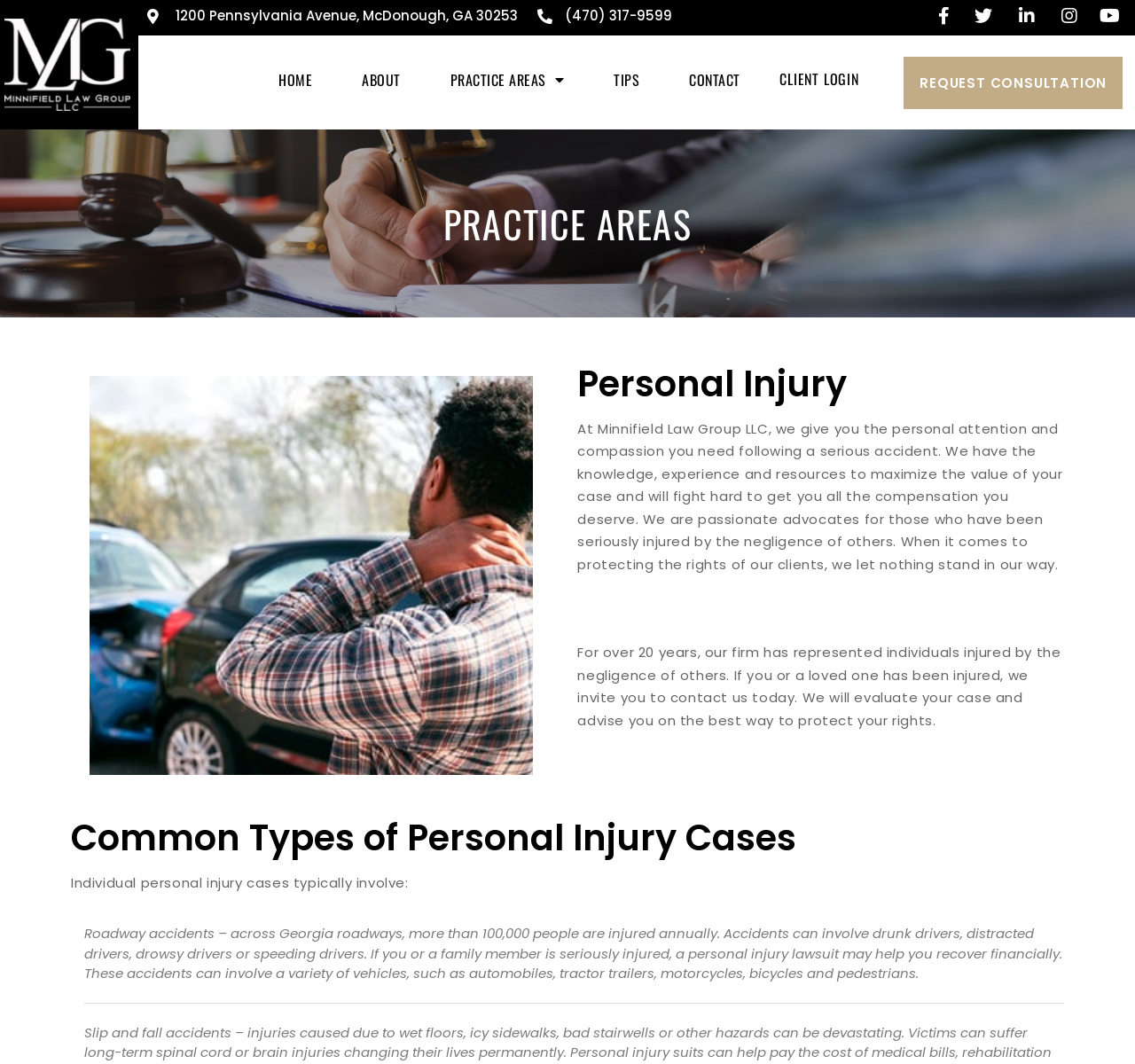Based on the image, please elaborate on the answer to the following question:
How long has Minnifield Law Group been representing individuals injured by negligence?

I found the duration by looking at the static text element with the bounding box coordinates [0.509, 0.604, 0.935, 0.686] which contains the text about the firm's experience, and found that they have been representing individuals for over 20 years.